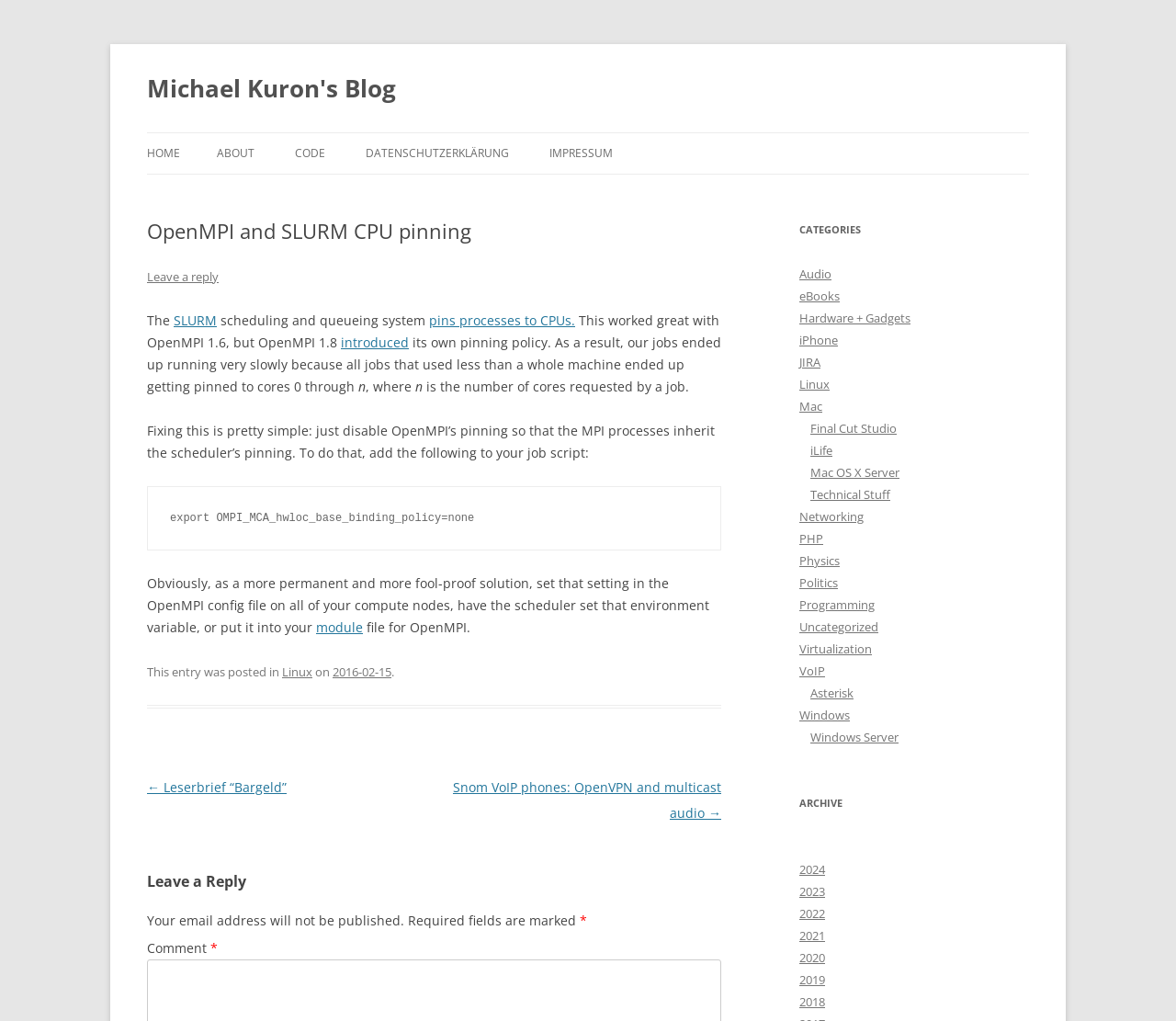Based on the image, provide a detailed response to the question:
What is the topic of the blog post?

The topic of the blog post can be determined by reading the heading 'OpenMPI and SLURM CPU pinning' which is located at the top of the article section.